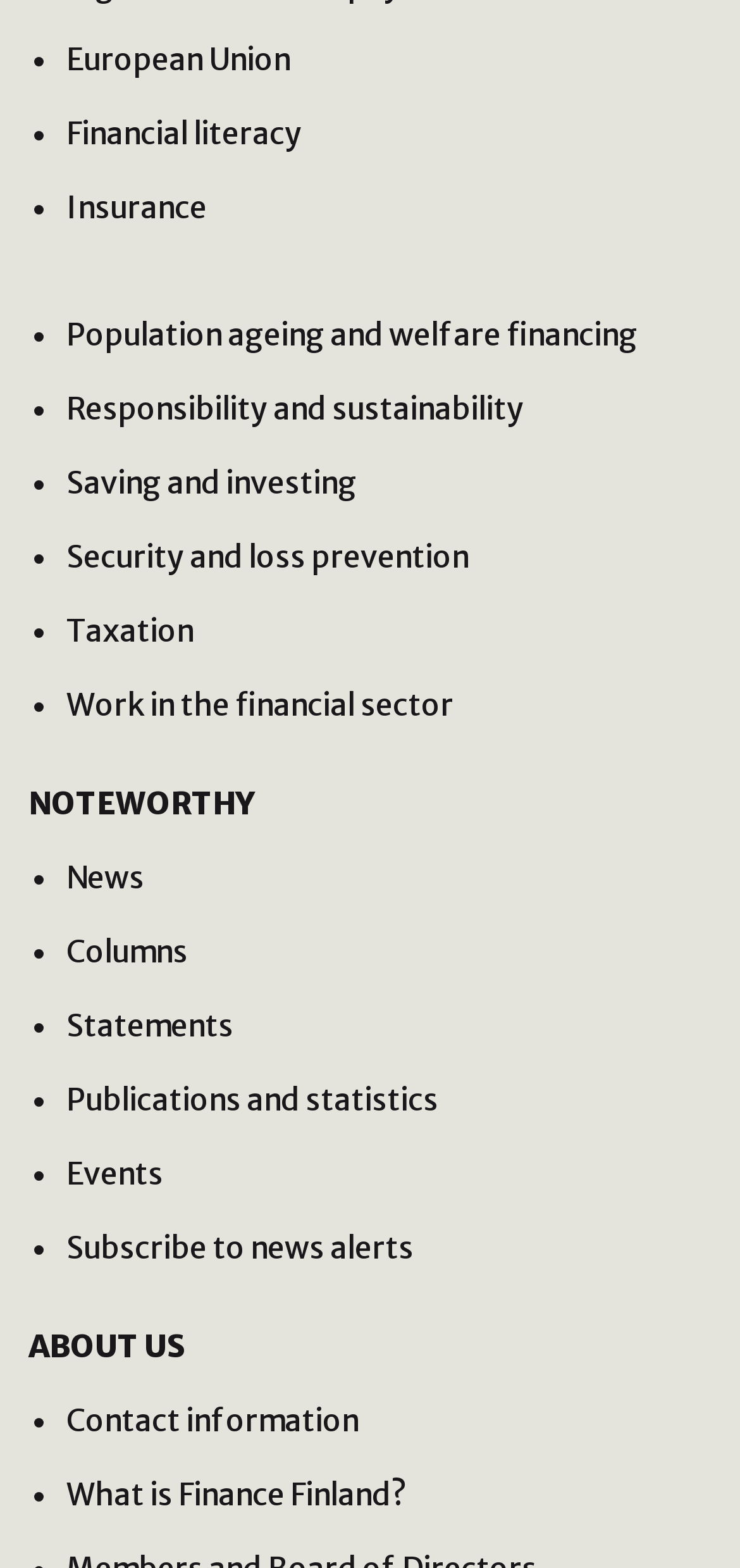What is the section title above 'News'?
Look at the image and answer the question with a single word or phrase.

NOTEWORTHY